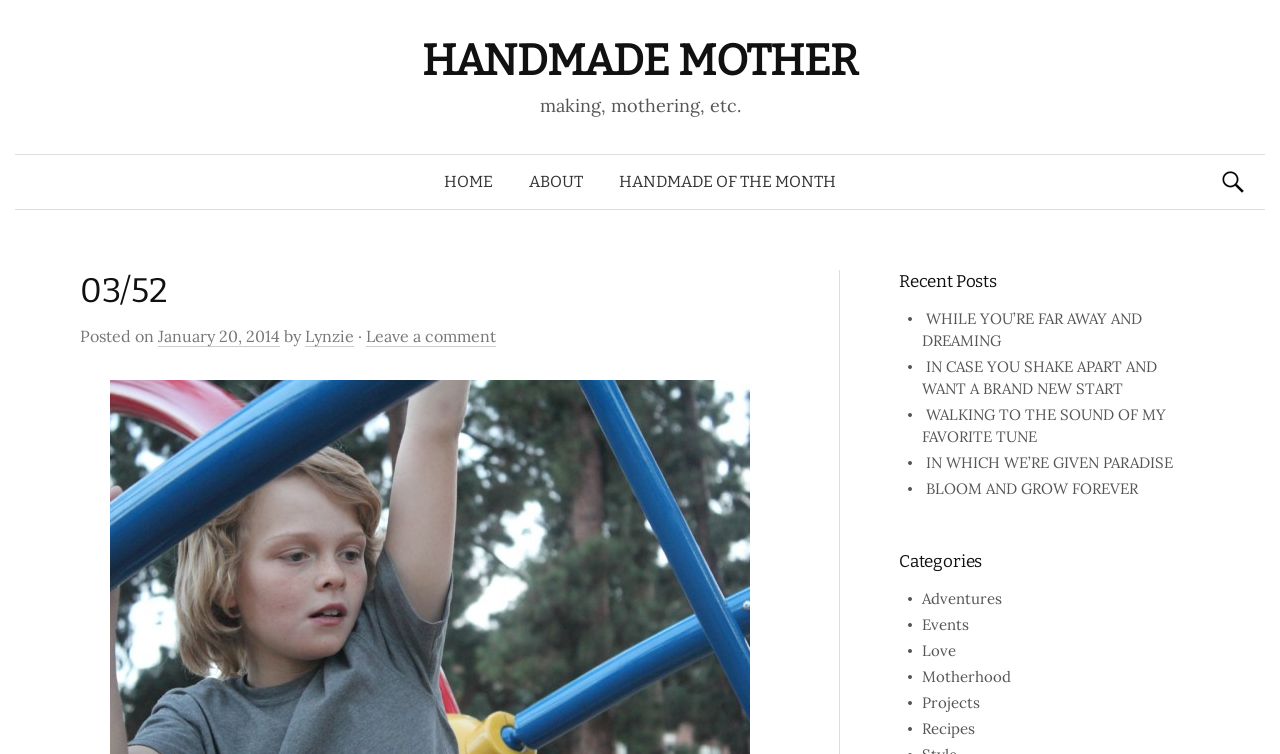Specify the bounding box coordinates of the area that needs to be clicked to achieve the following instruction: "Click on the 'HOME' link".

[0.333, 0.206, 0.399, 0.277]